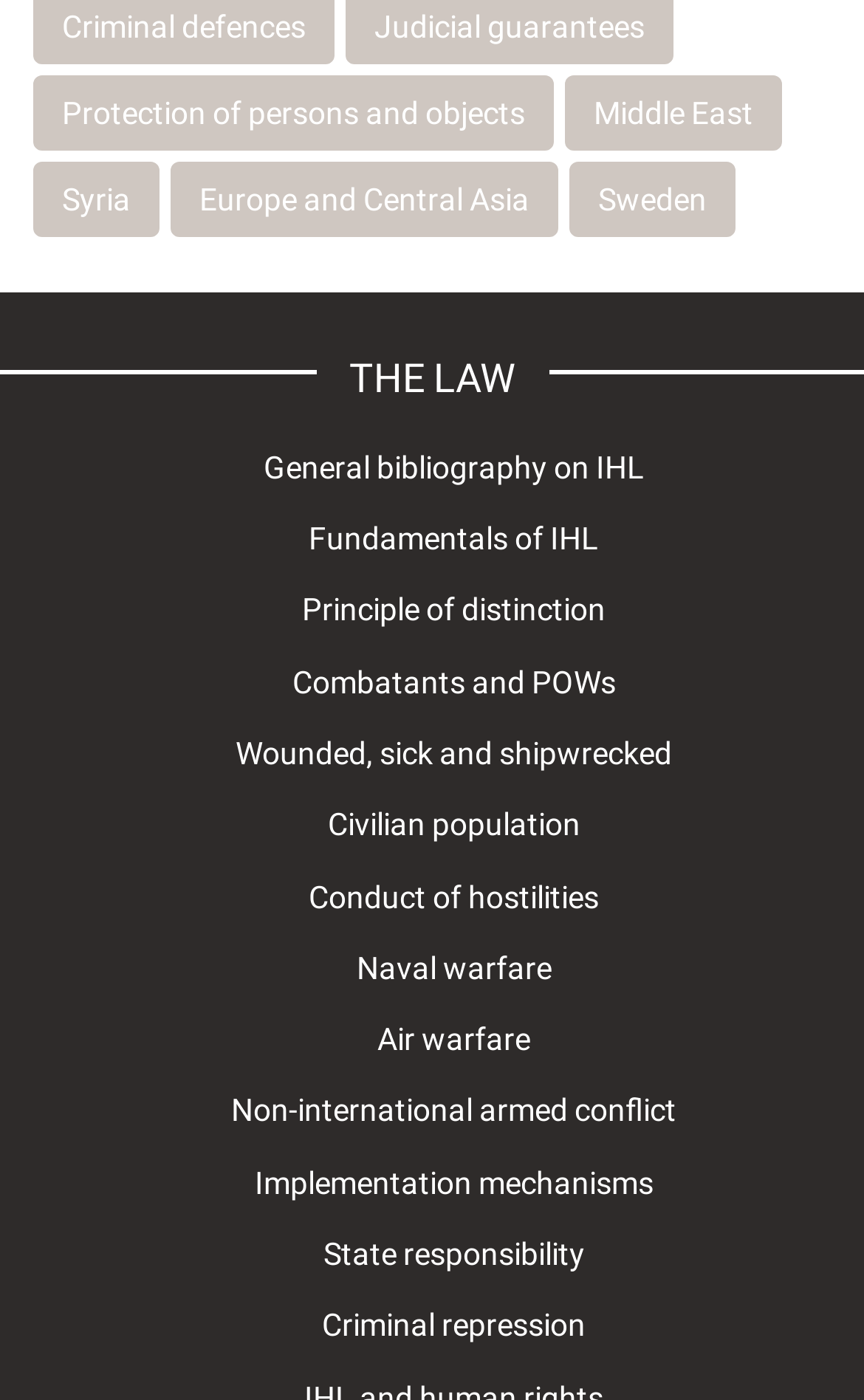Please identify the bounding box coordinates of the clickable area that will fulfill the following instruction: "View 'Fundamentals of IHL'". The coordinates should be in the format of four float numbers between 0 and 1, i.e., [left, top, right, bottom].

[0.357, 0.372, 0.693, 0.397]